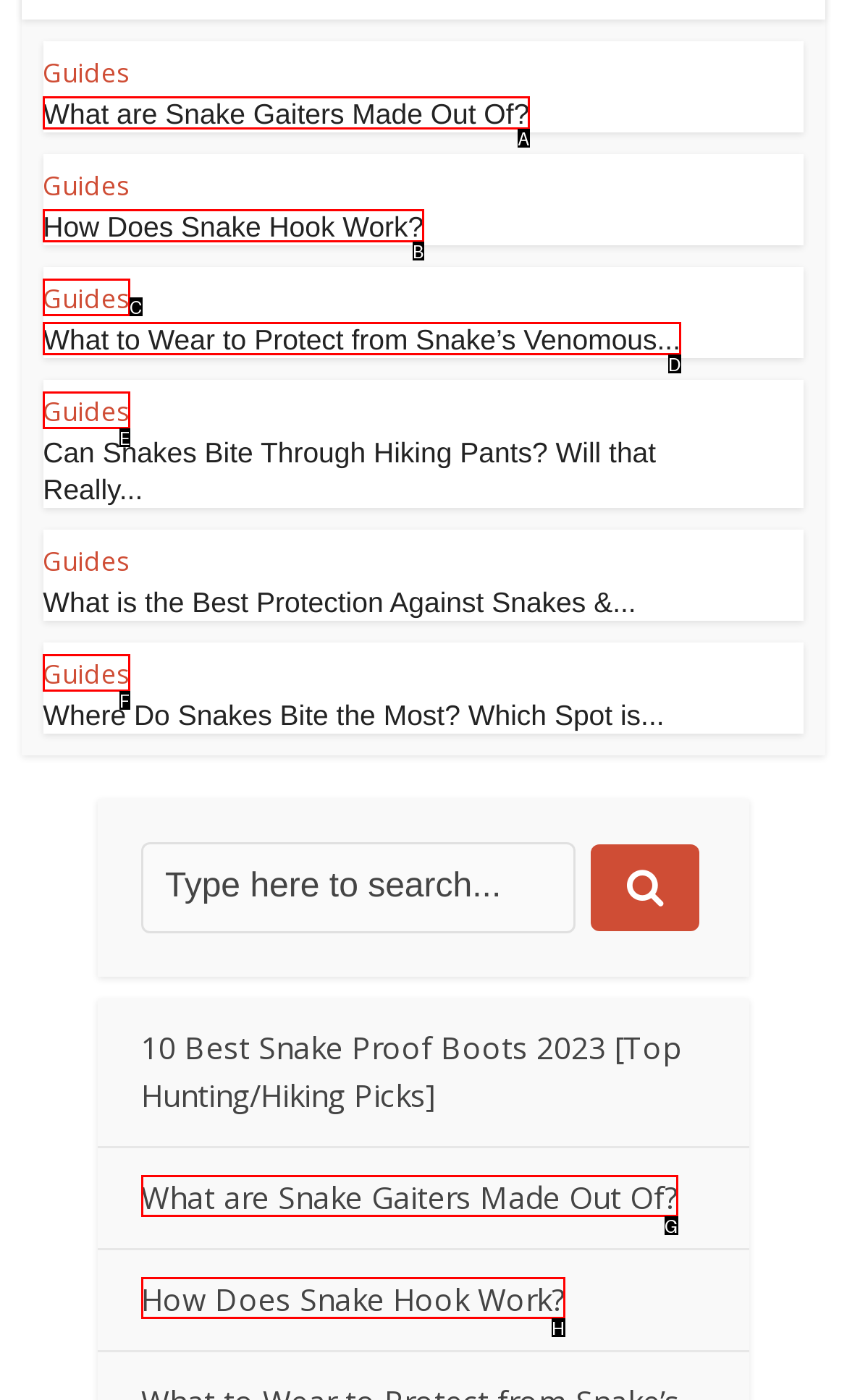Select the HTML element that matches the description: How Does Snake Hook Work?. Provide the letter of the chosen option as your answer.

B